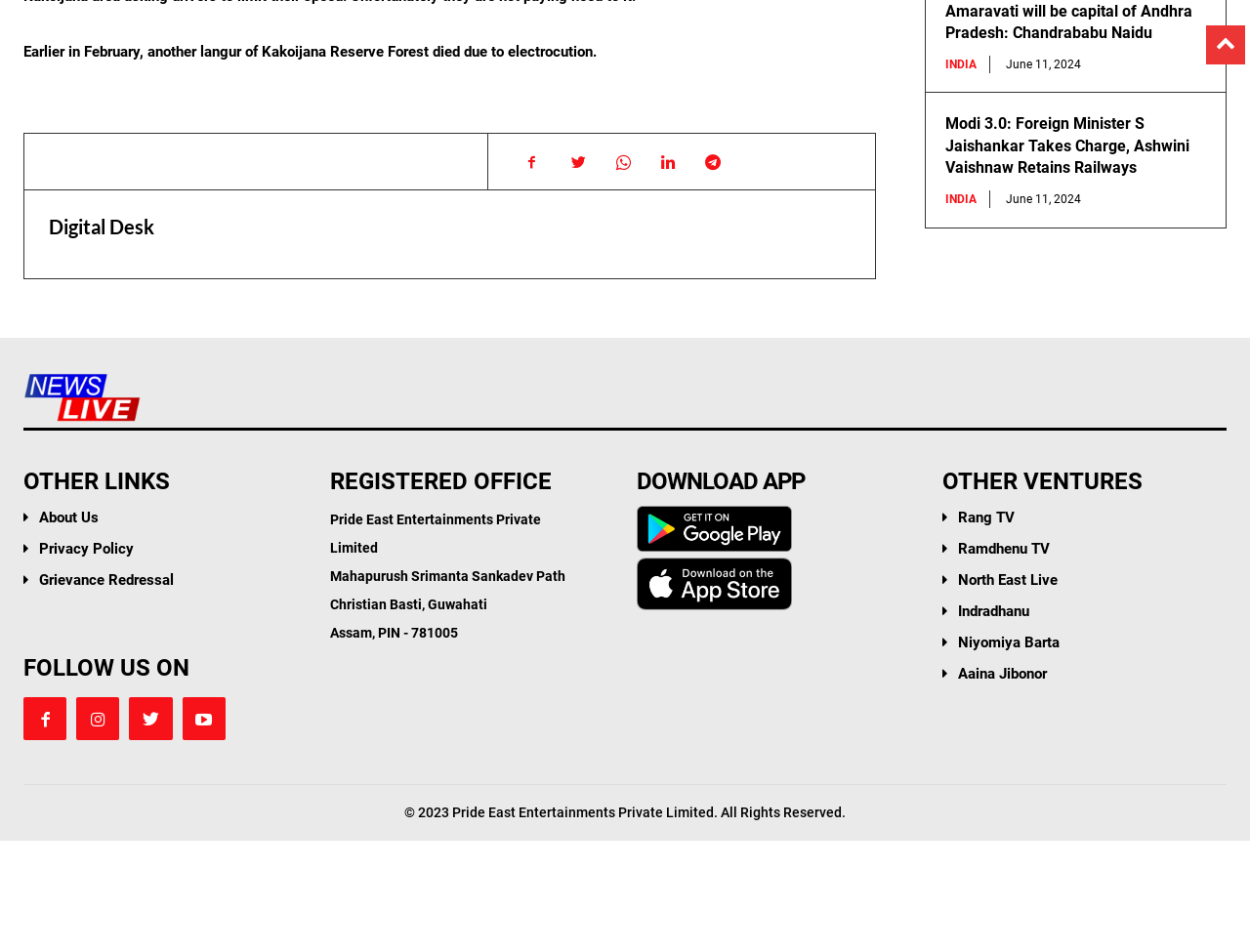What is the name of the TV channel mentioned in the other ventures section?
Refer to the screenshot and answer in one word or phrase.

Rang TV